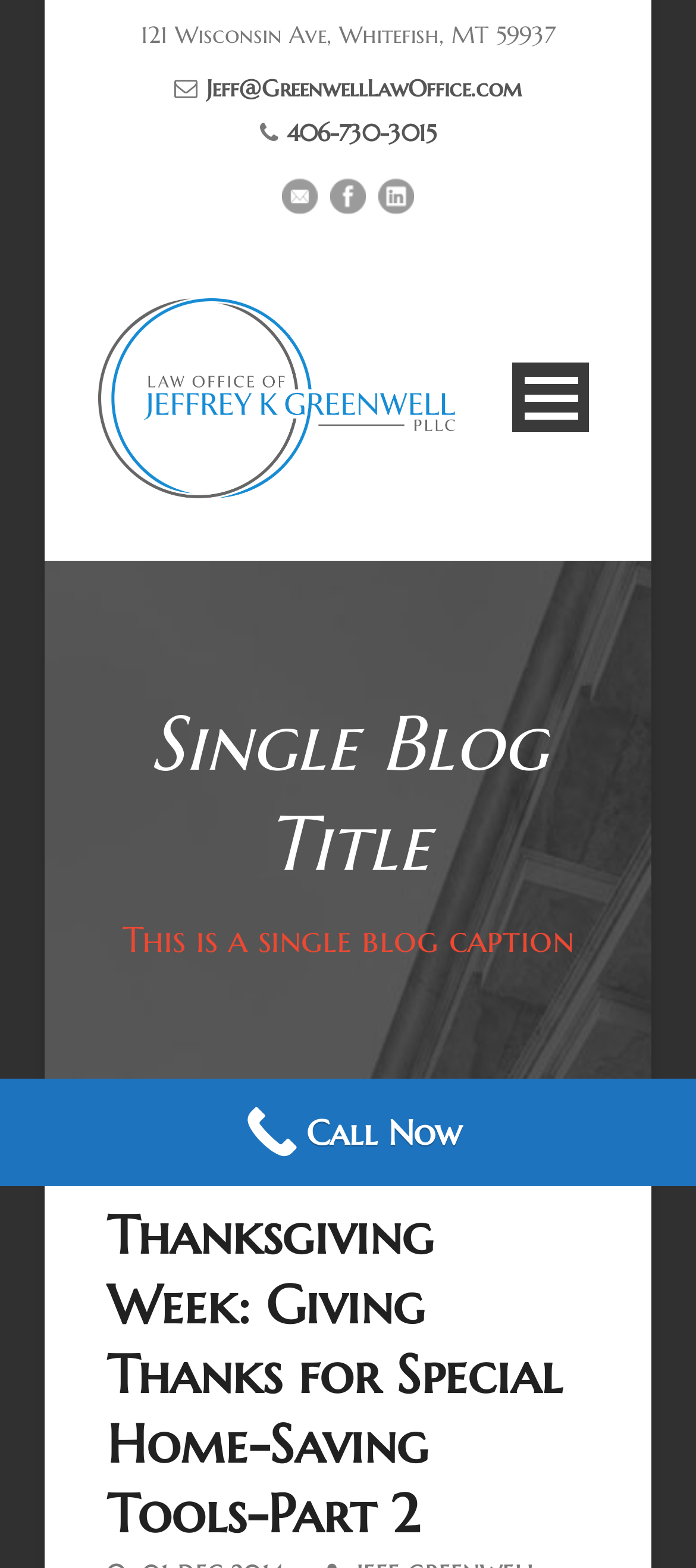Answer the question in a single word or phrase:
What is the title of the blog post?

Thanksgiving Week: Giving Thanks for Special Home-Saving Tools-Part 2